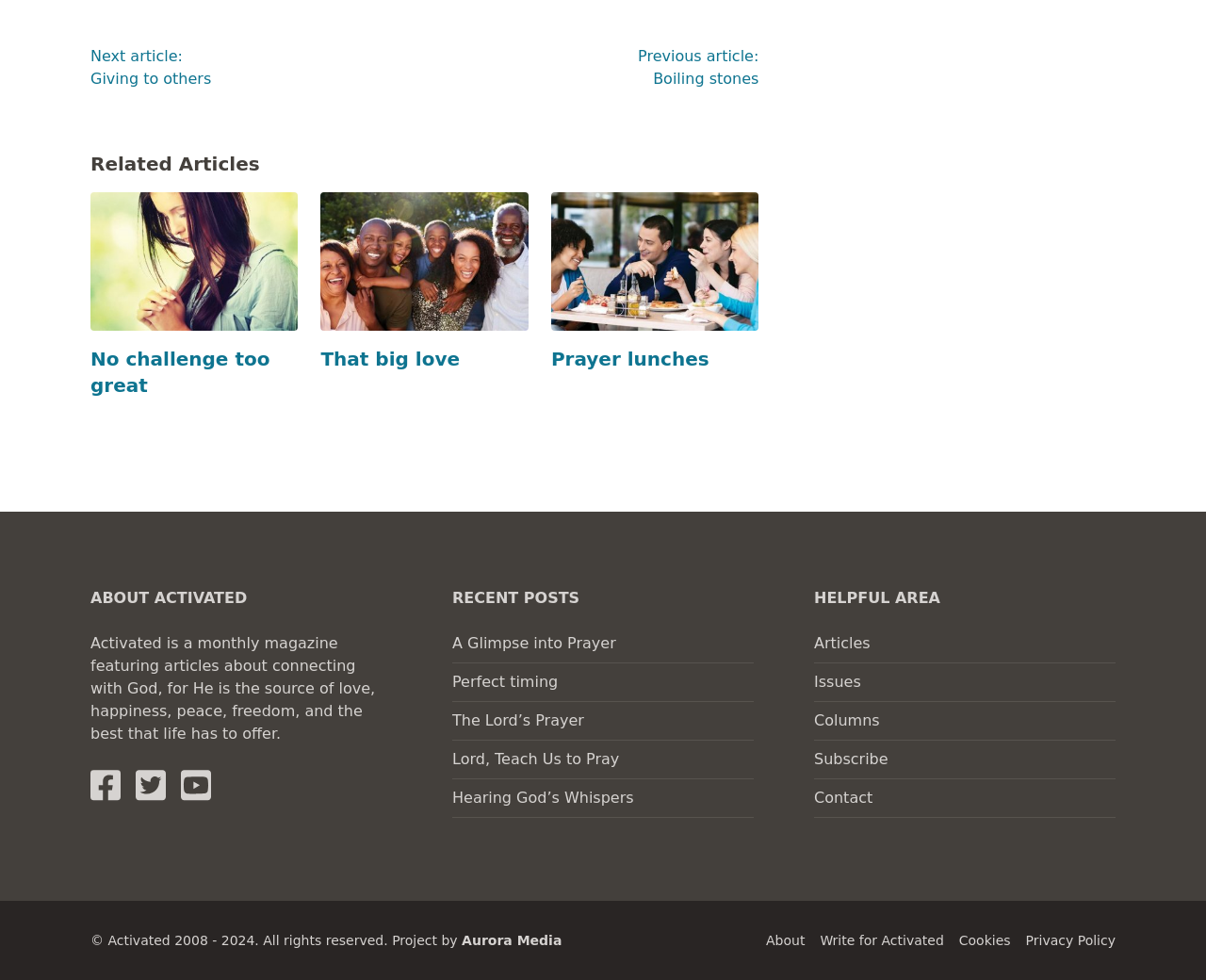What is the copyright information of the website?
Answer the question with a thorough and detailed explanation.

I found the answer by looking at the footer of the webpage, which displays the copyright information '© Activated 2008 - 2024. All rights reserved.' This indicates that the website is copyrighted by Activated from 2008 to 2024.